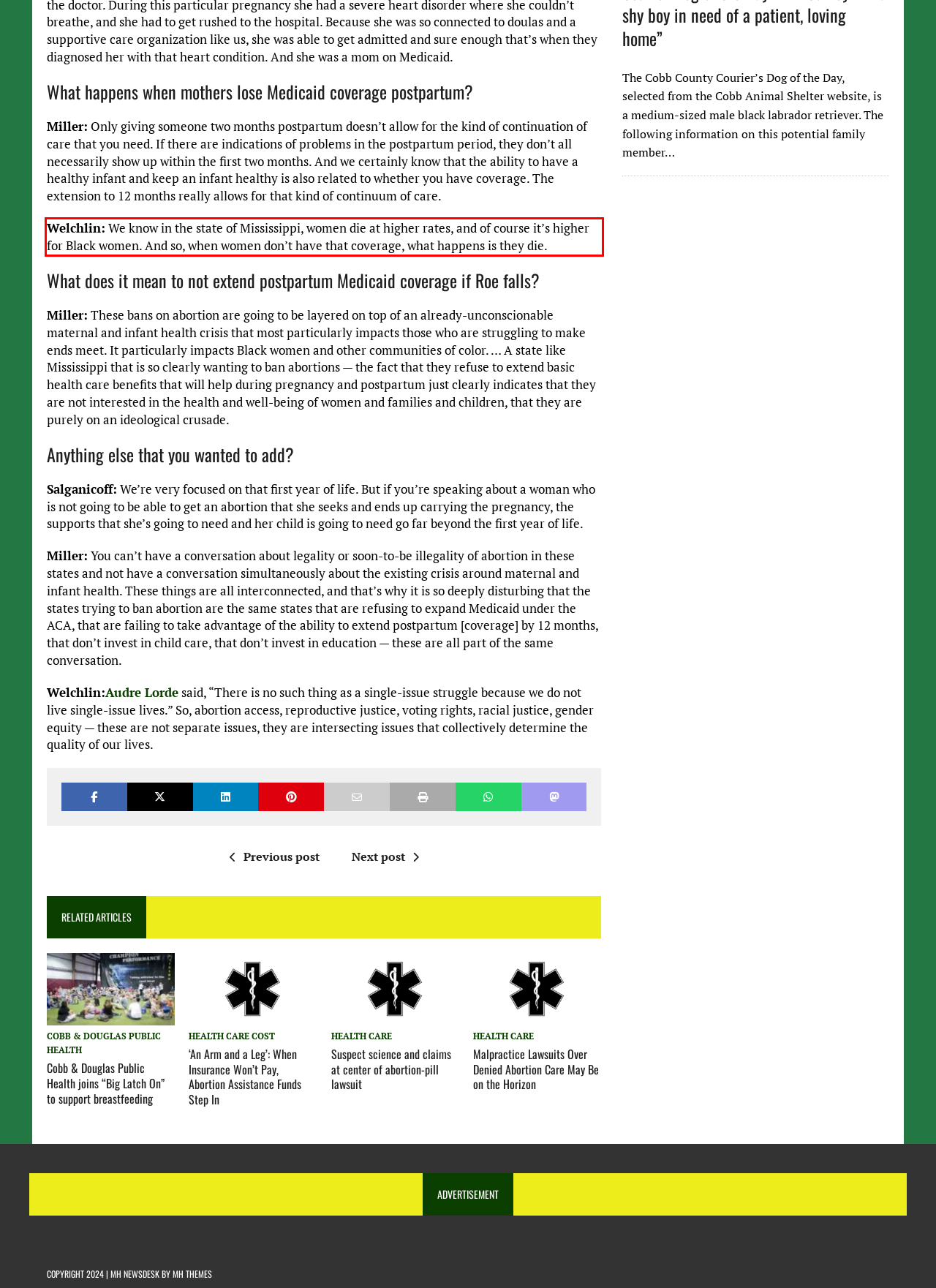Please examine the screenshot of the webpage and read the text present within the red rectangle bounding box.

Welchlin: We know in the state of Mississippi, women die at higher rates, and of course it’s higher for Black women. And so, when women don’t have that coverage, what happens is they die.